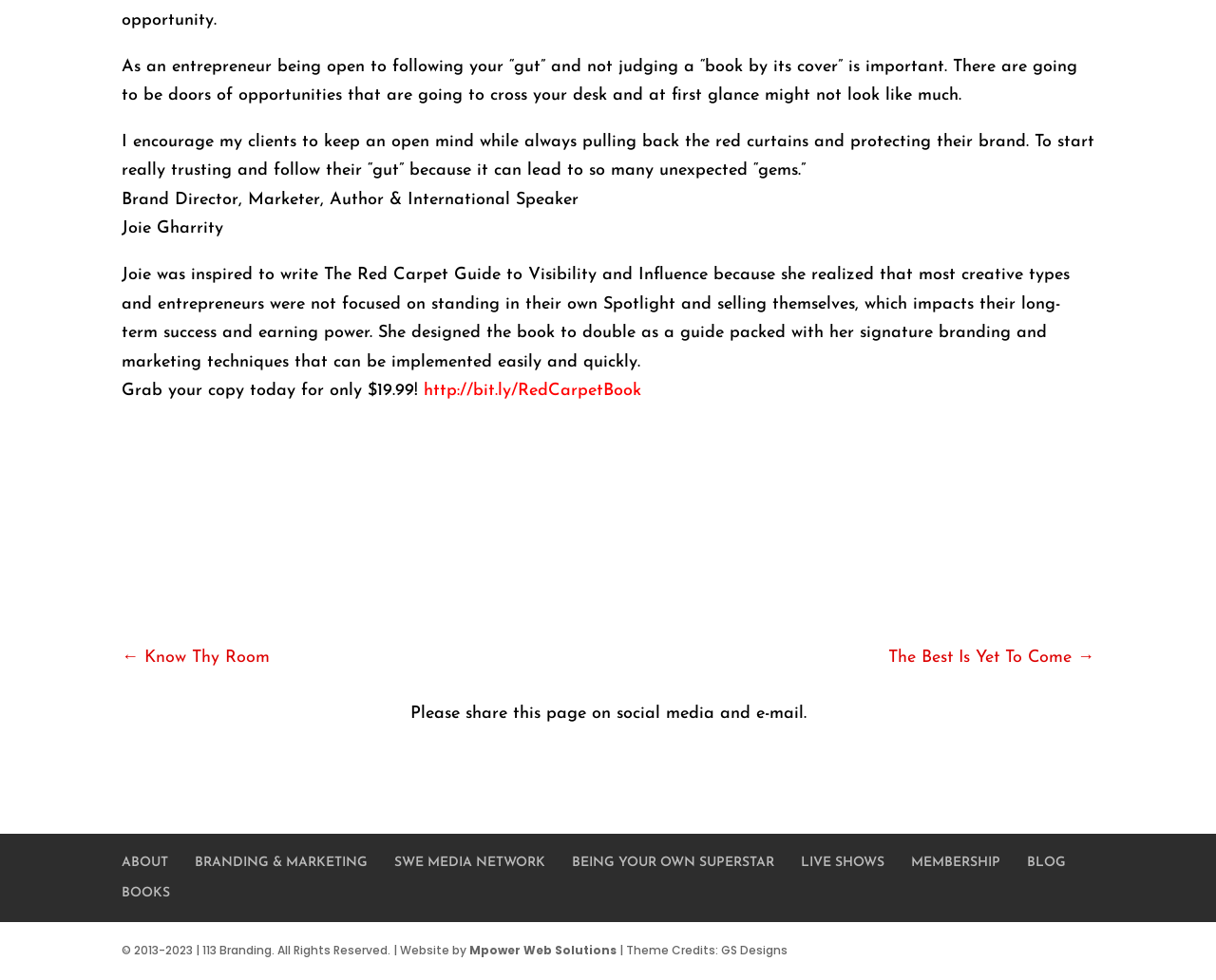Identify and provide the bounding box for the element described by: "LIVE SHOWS".

[0.659, 0.873, 0.727, 0.888]